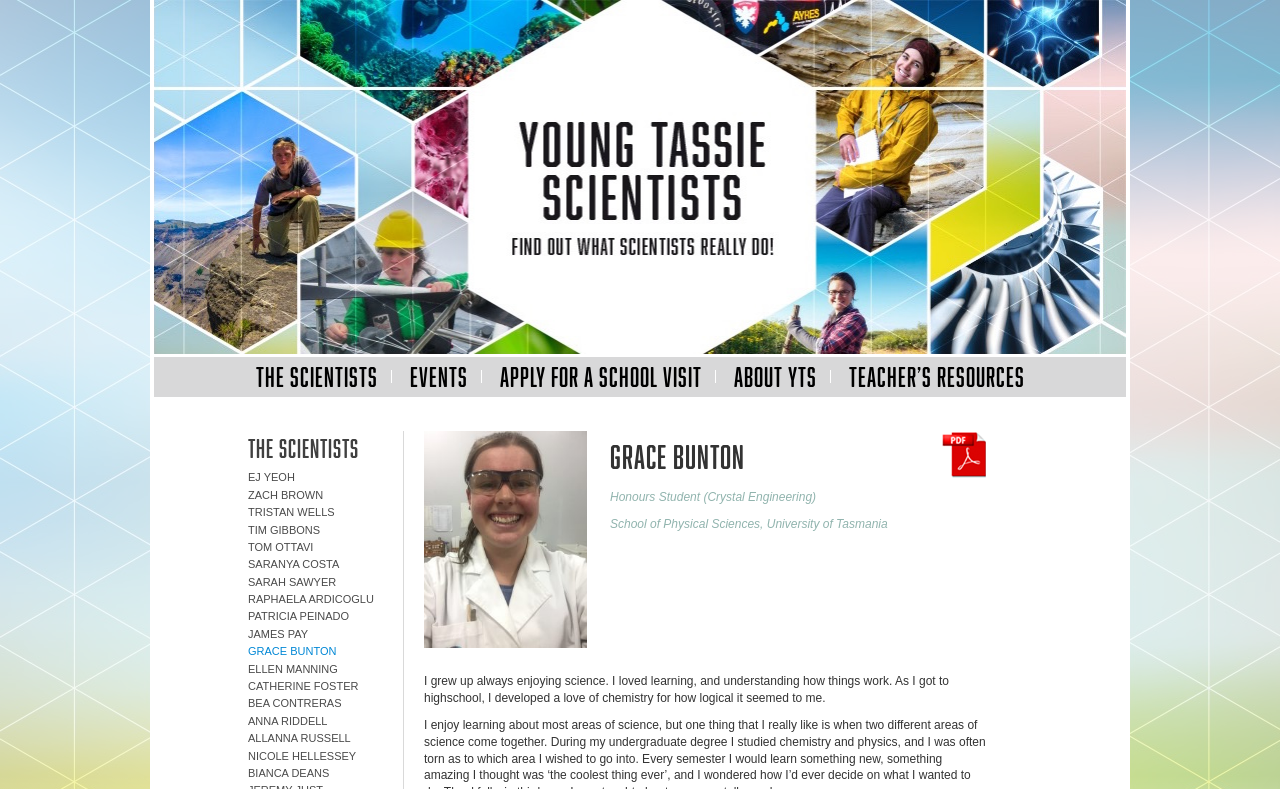What is the name of the honours student?
Answer with a single word or phrase, using the screenshot for reference.

Grace Bunton